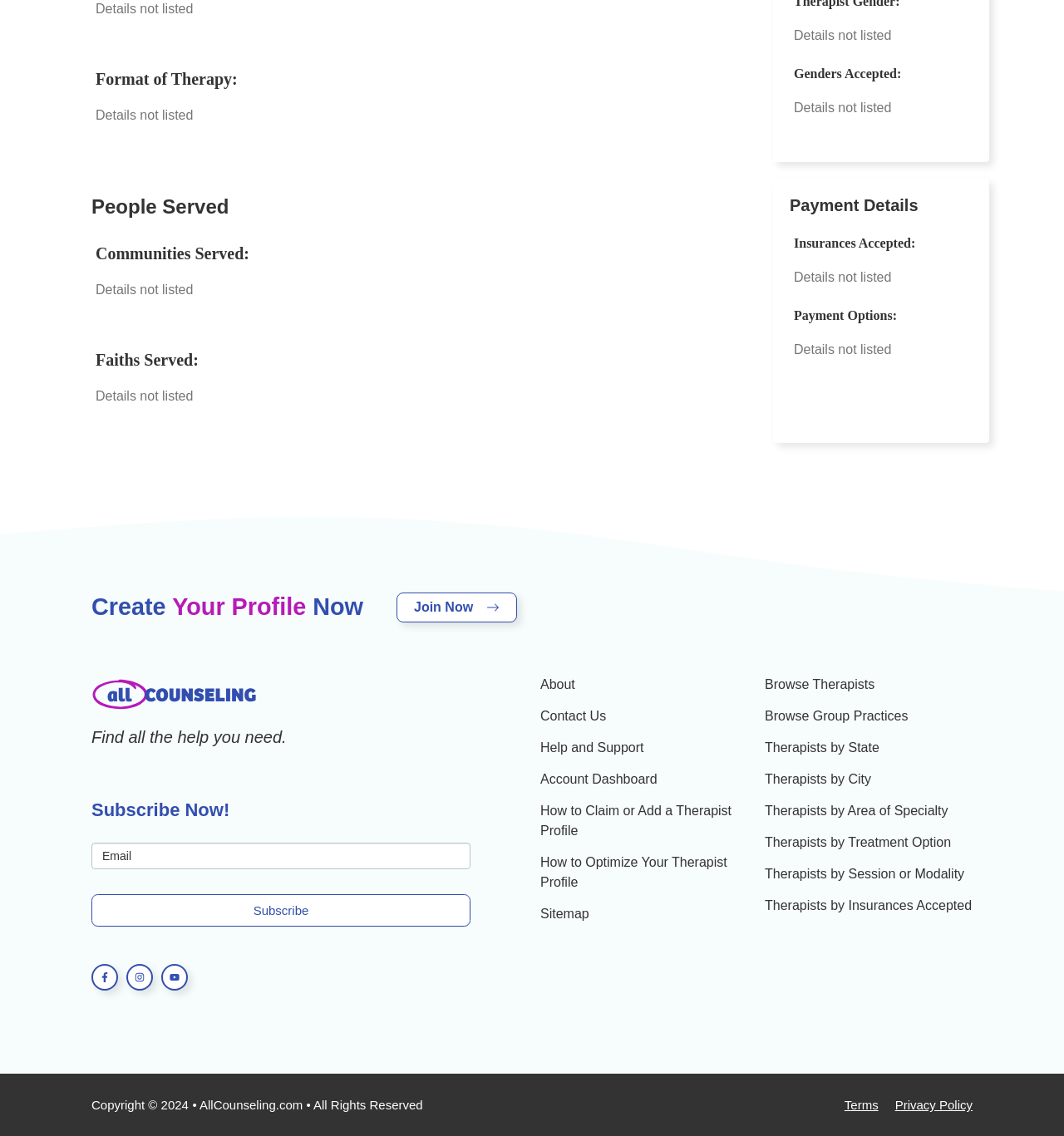Pinpoint the bounding box coordinates of the area that must be clicked to complete this instruction: "Join Now".

[0.373, 0.521, 0.486, 0.548]